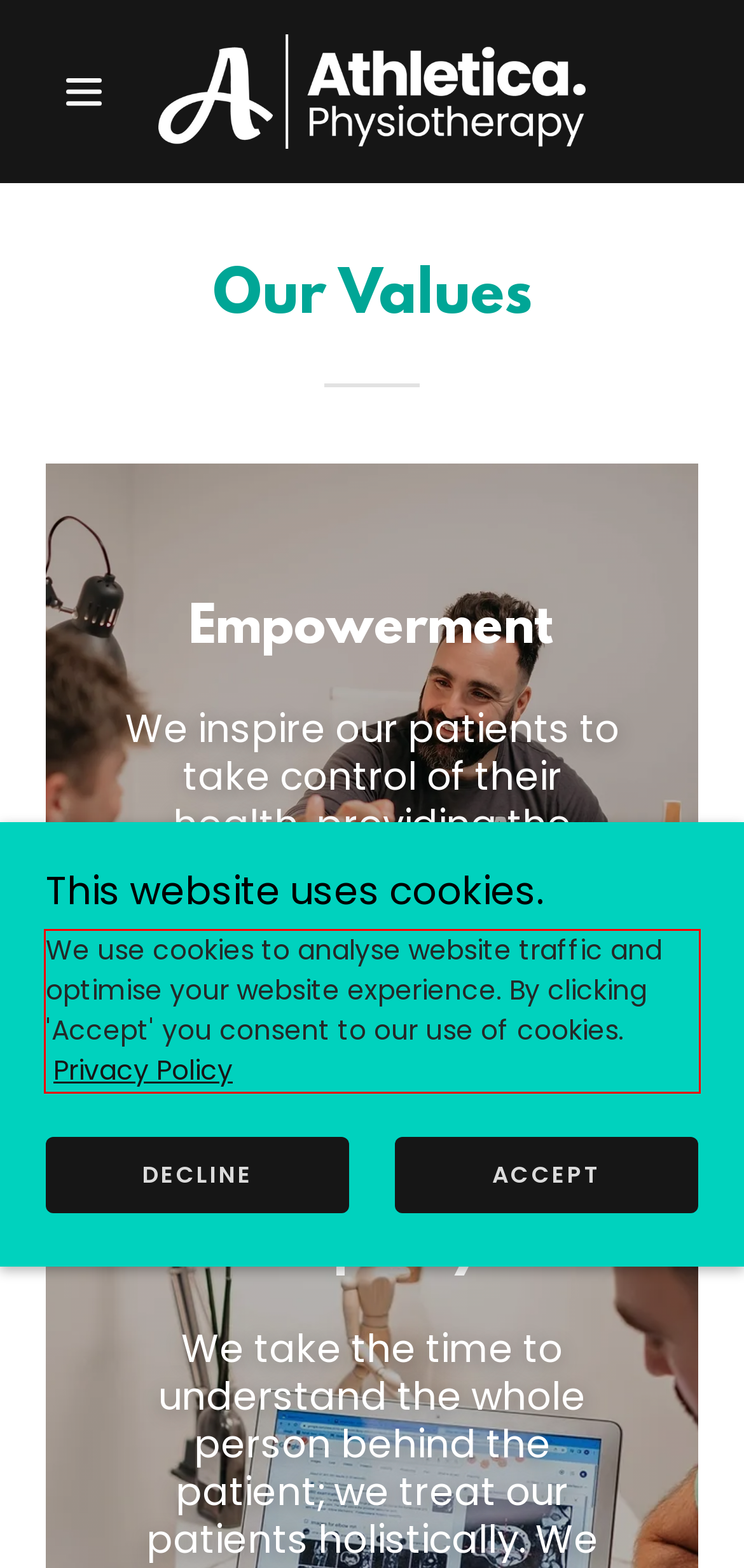Please extract the text content within the red bounding box on the webpage screenshot using OCR.

We use cookies to analyse website traffic and optimise your website experience. By clicking 'Accept' you consent to our use of cookies. Privacy Policy